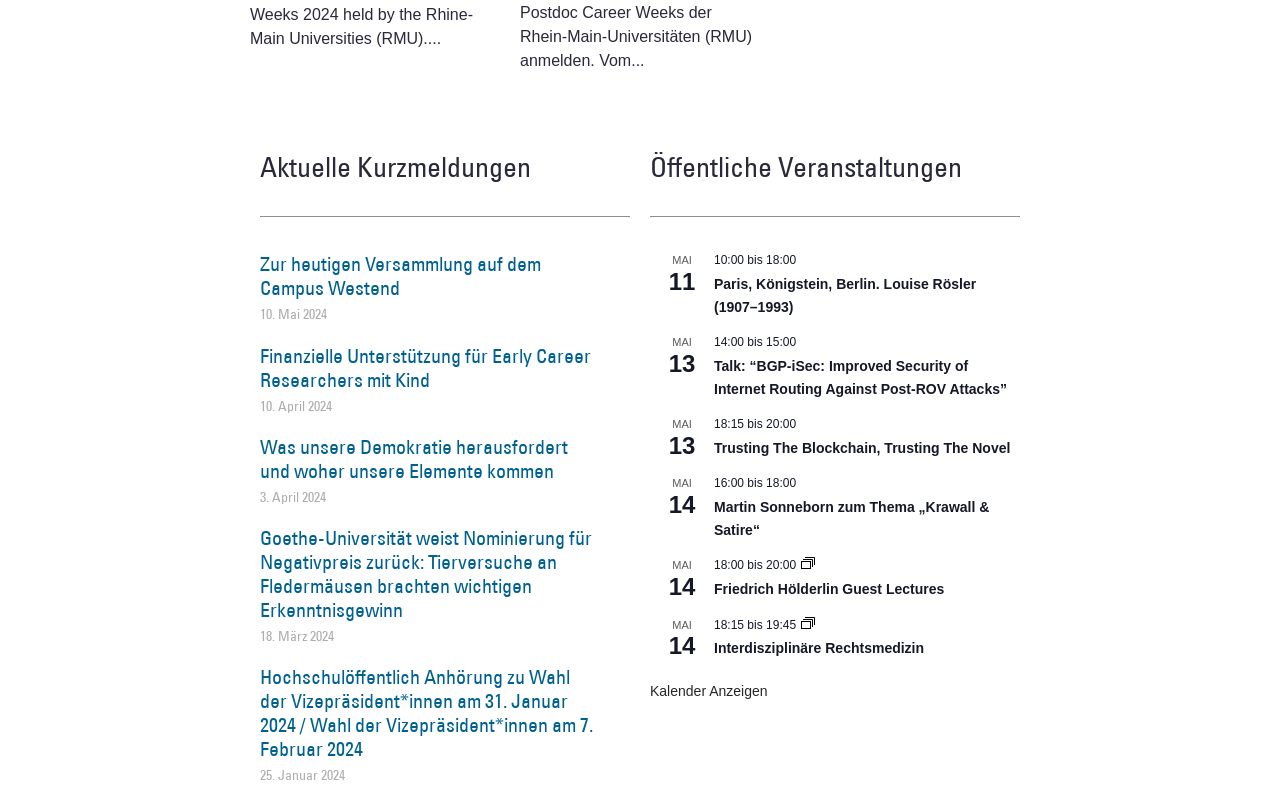Refer to the image and answer the question with as much detail as possible: How many articles are there under 'Aktuelle Kurzmeldungen'?

I counted the number of article elements under the heading 'Aktuelle Kurzmeldungen' and found 5 articles.